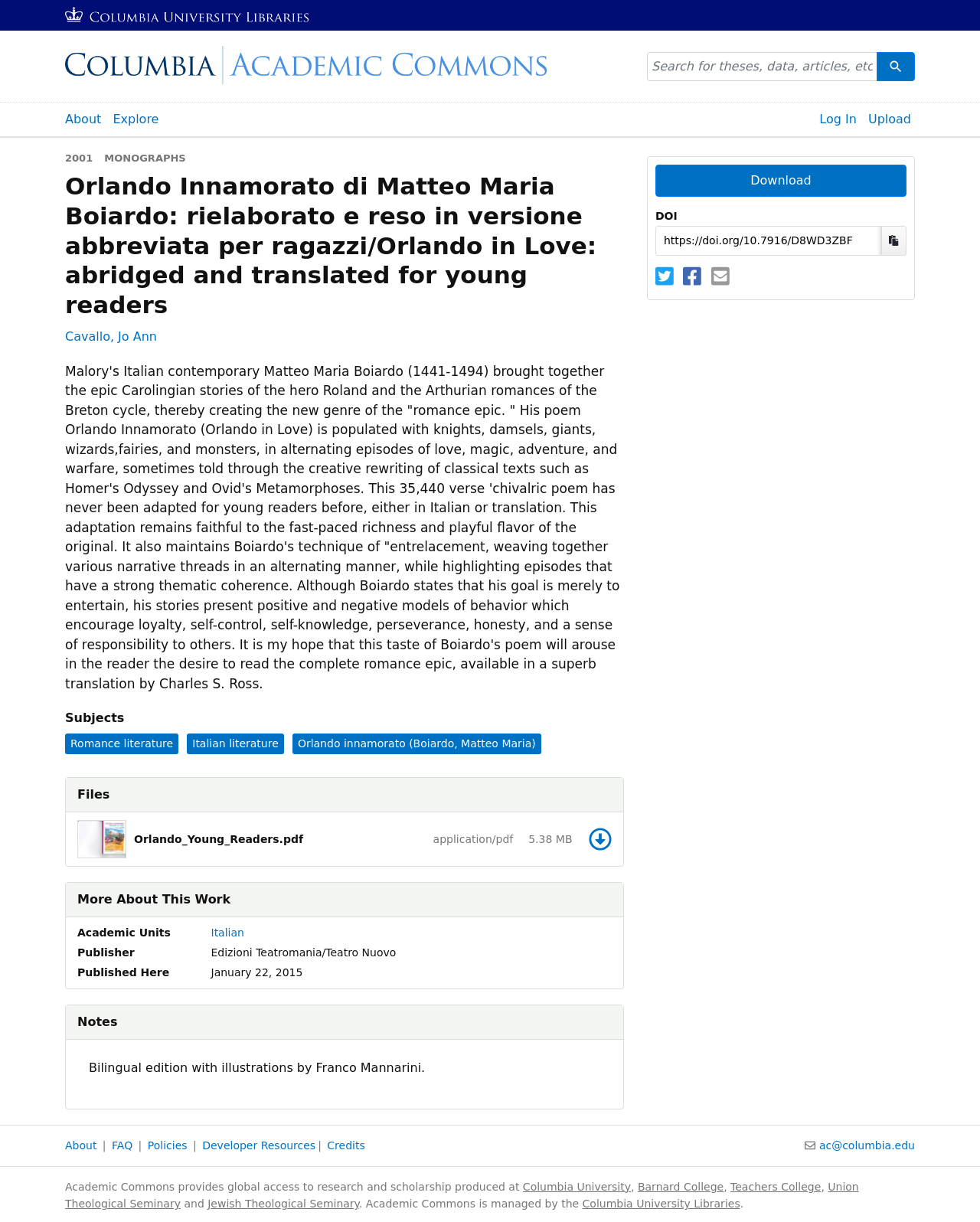Identify the bounding box coordinates of the clickable section necessary to follow the following instruction: "Go to the Academic Commons homepage". The coordinates should be presented as four float numbers from 0 to 1, i.e., [left, top, right, bottom].

[0.066, 0.038, 0.637, 0.069]